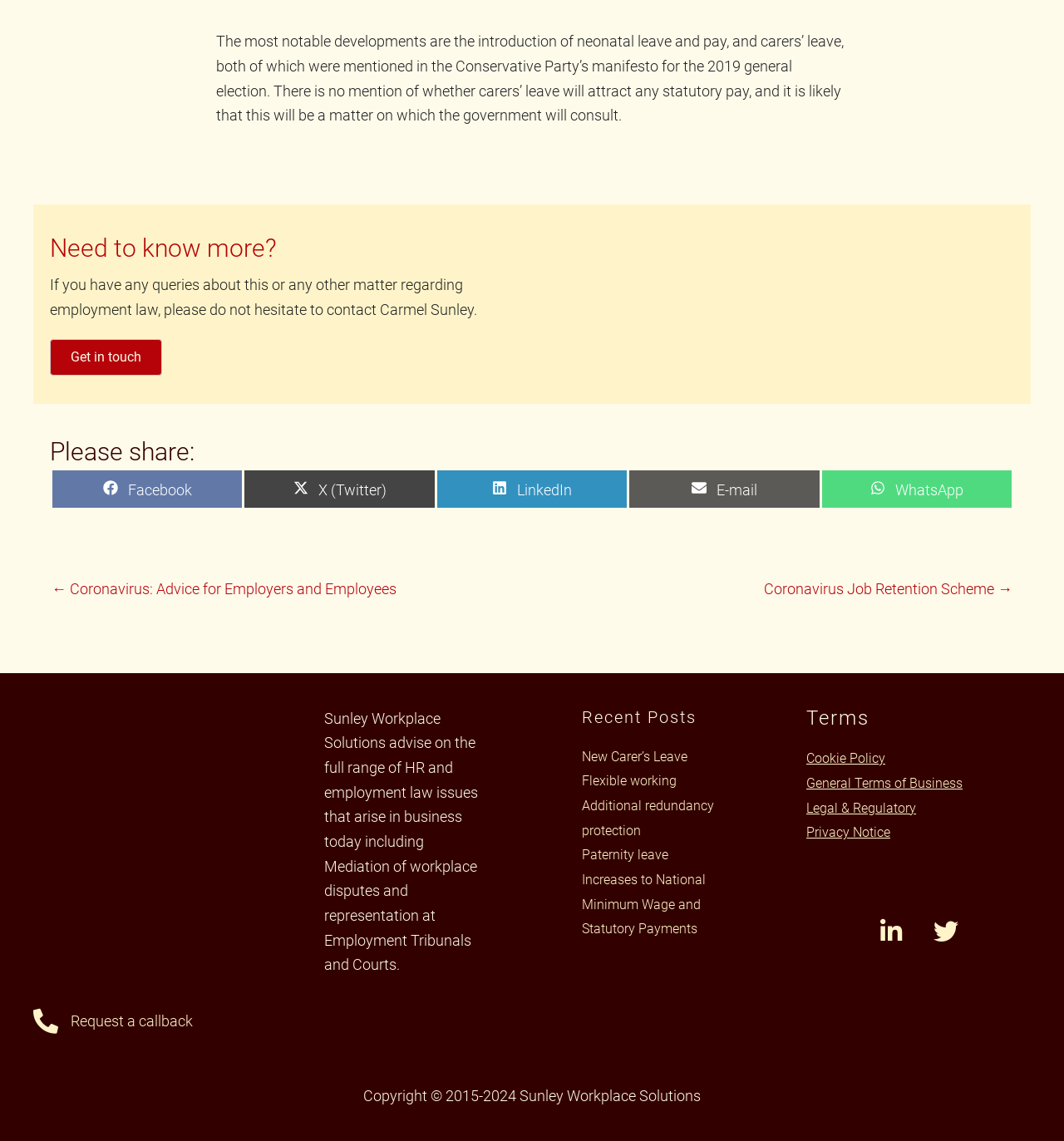Determine the coordinates of the bounding box for the clickable area needed to execute this instruction: "Share on Facebook".

[0.049, 0.412, 0.228, 0.445]